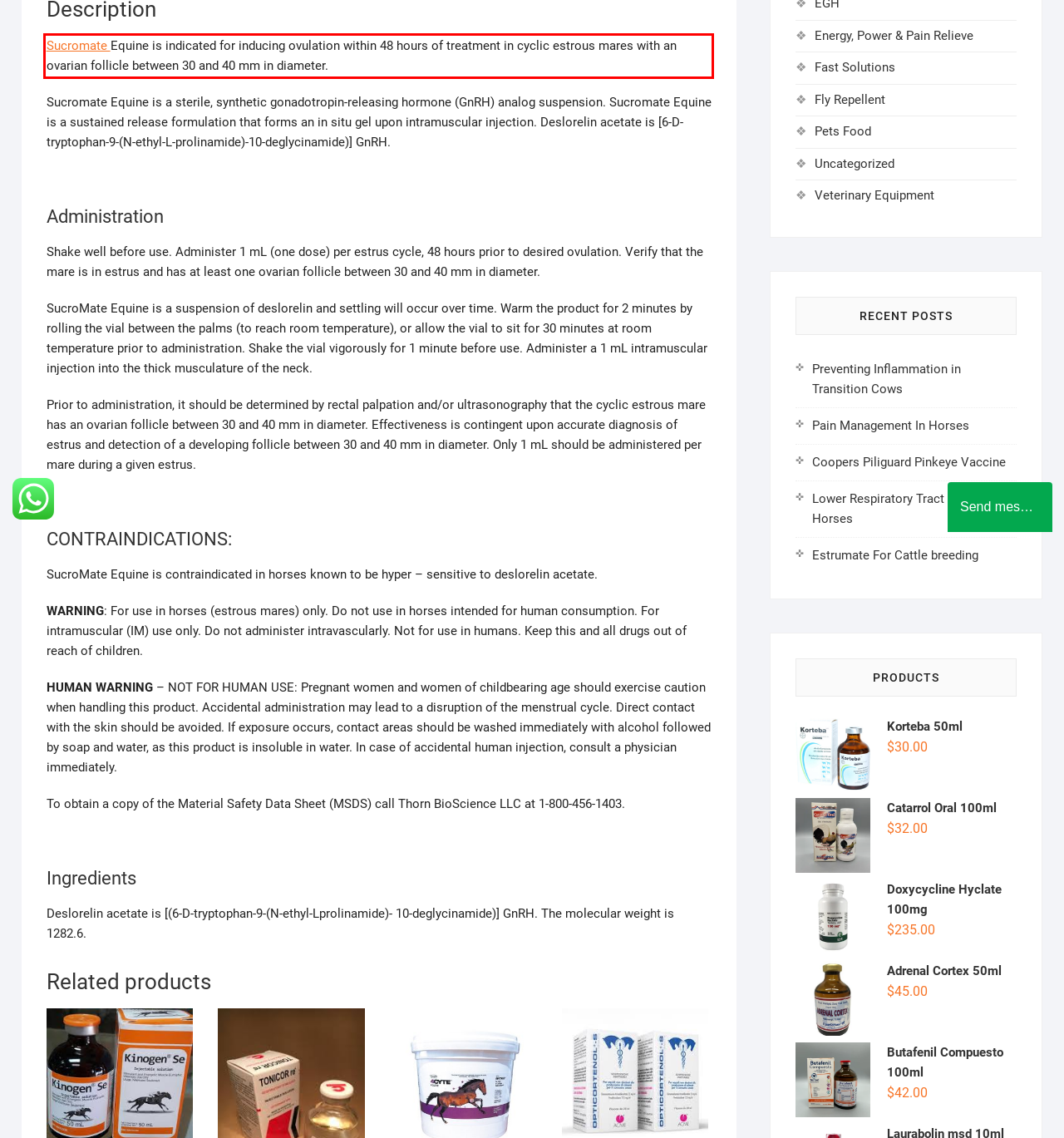In the screenshot of the webpage, find the red bounding box and perform OCR to obtain the text content restricted within this red bounding box.

Sucromate Equine is indicated for inducing ovulation within 48 hours of treatment in cyclic estrous mares with an ovarian follicle between 30 and 40 mm in diameter.